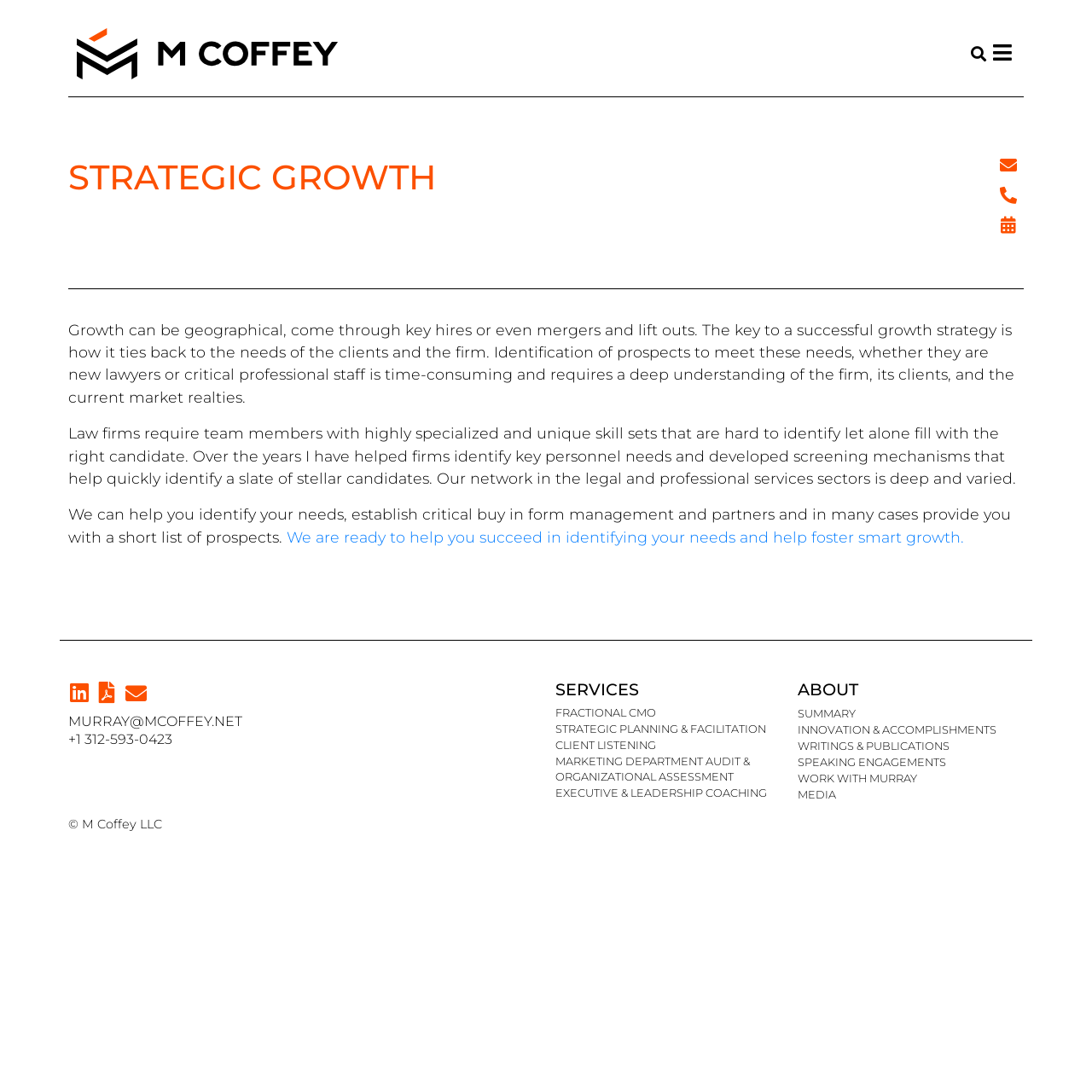Find the bounding box coordinates of the clickable area that will achieve the following instruction: "Click the 'STRATEGIC GROWTH' heading".

[0.062, 0.144, 0.67, 0.181]